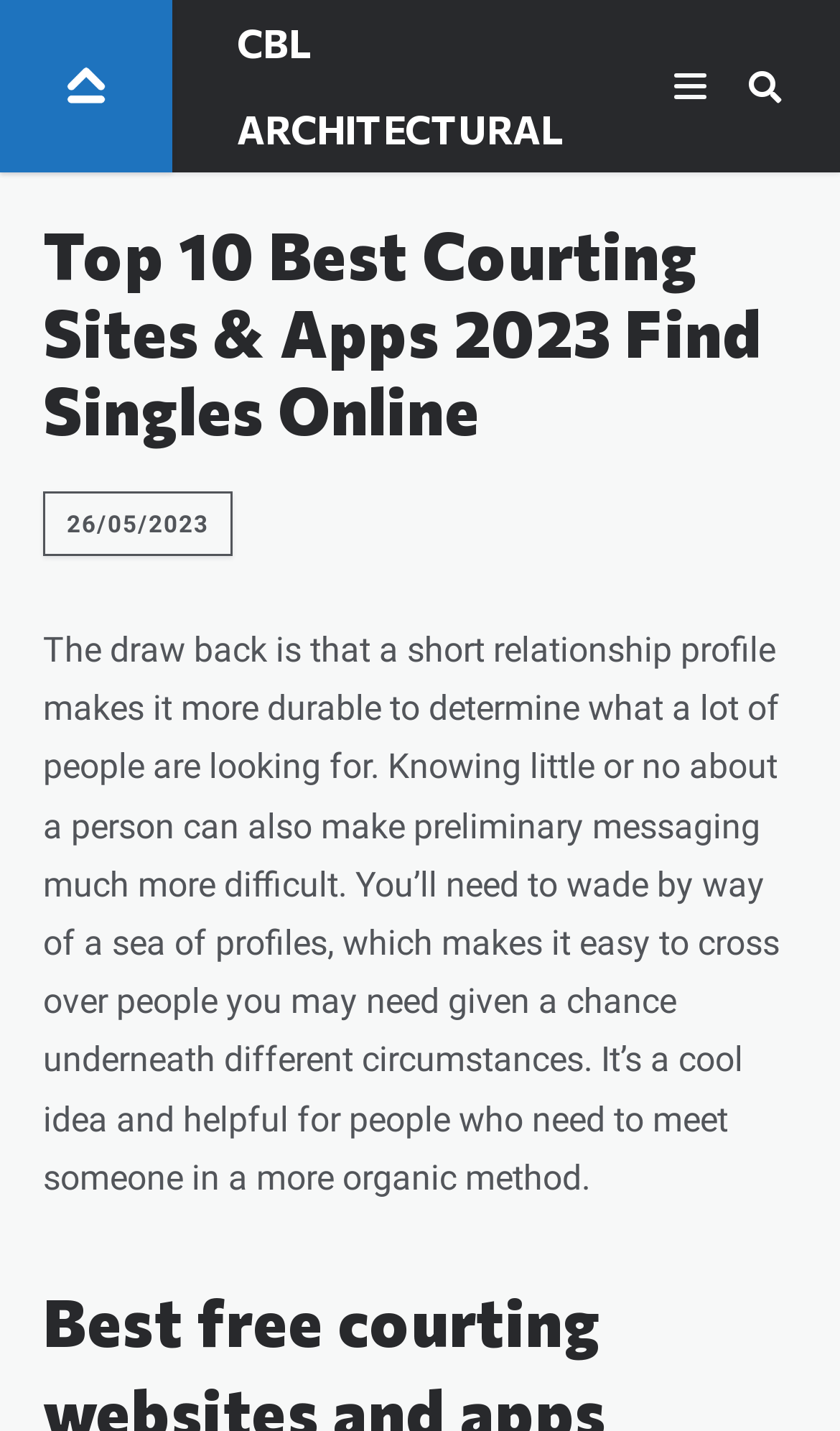Describe in detail what you see on the webpage.

The webpage is about the top 10 best courting sites and apps in 2023 for finding singles online. At the top left corner, there is a link to "CBL Architectural" accompanied by a small image with the same name. Next to it, there is another link to "CBL ARCHITECTURAL". 

Below these links, there is a search bar that spans almost the entire width of the page, with a search box and a submit button on the right side. 

Further down, there is a heading that repeats the title of the webpage. Below the heading, there is a date "26/05/2023" displayed. 

The main content of the webpage is a paragraph of text that discusses the drawbacks of short relationship profiles, making it difficult to determine what people are looking for and leading to preliminary messaging challenges. The text also mentions the idea of meeting someone in a more organic way.